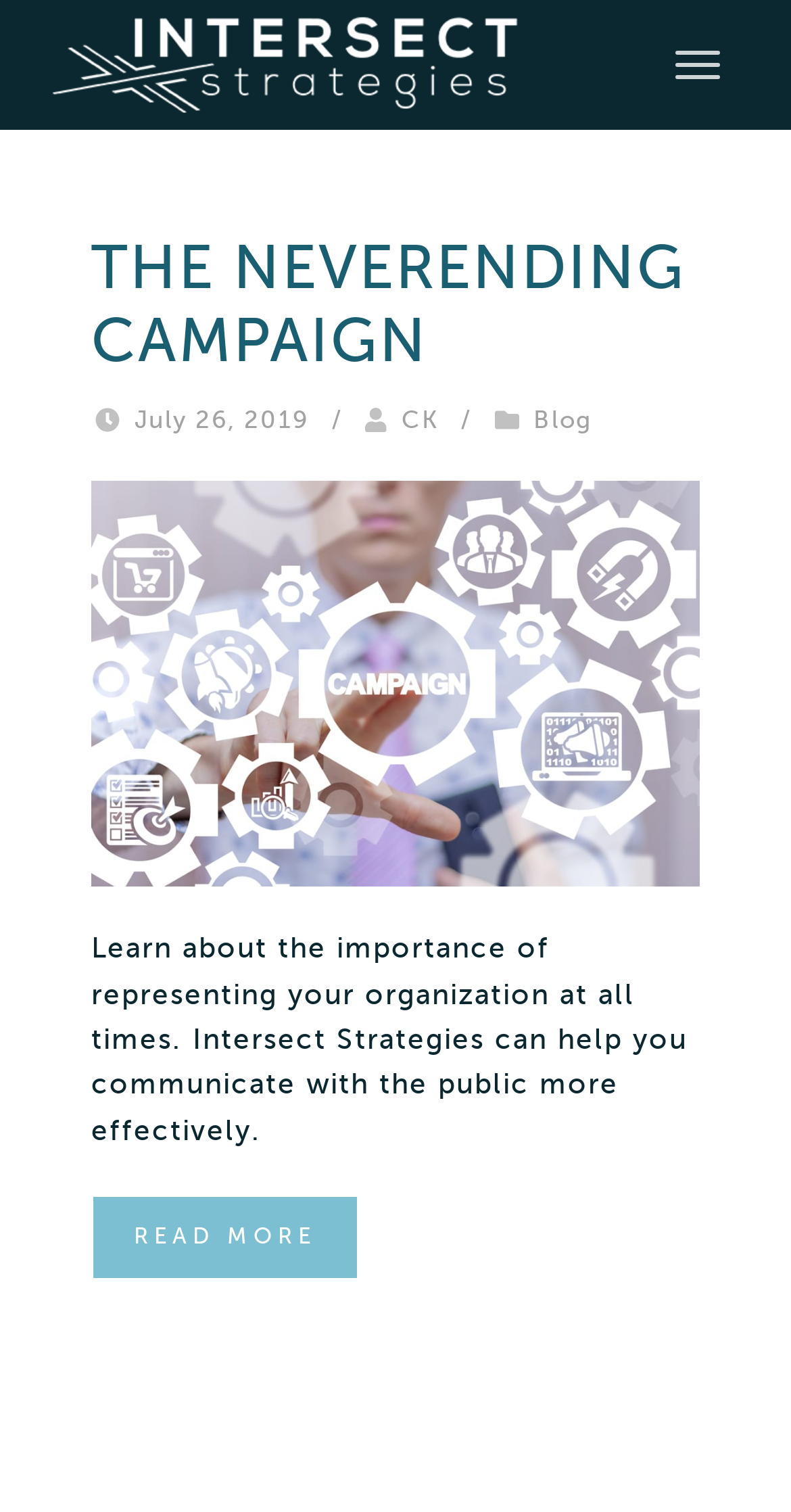Determine the bounding box for the described UI element: "CK".

[0.507, 0.268, 0.554, 0.287]